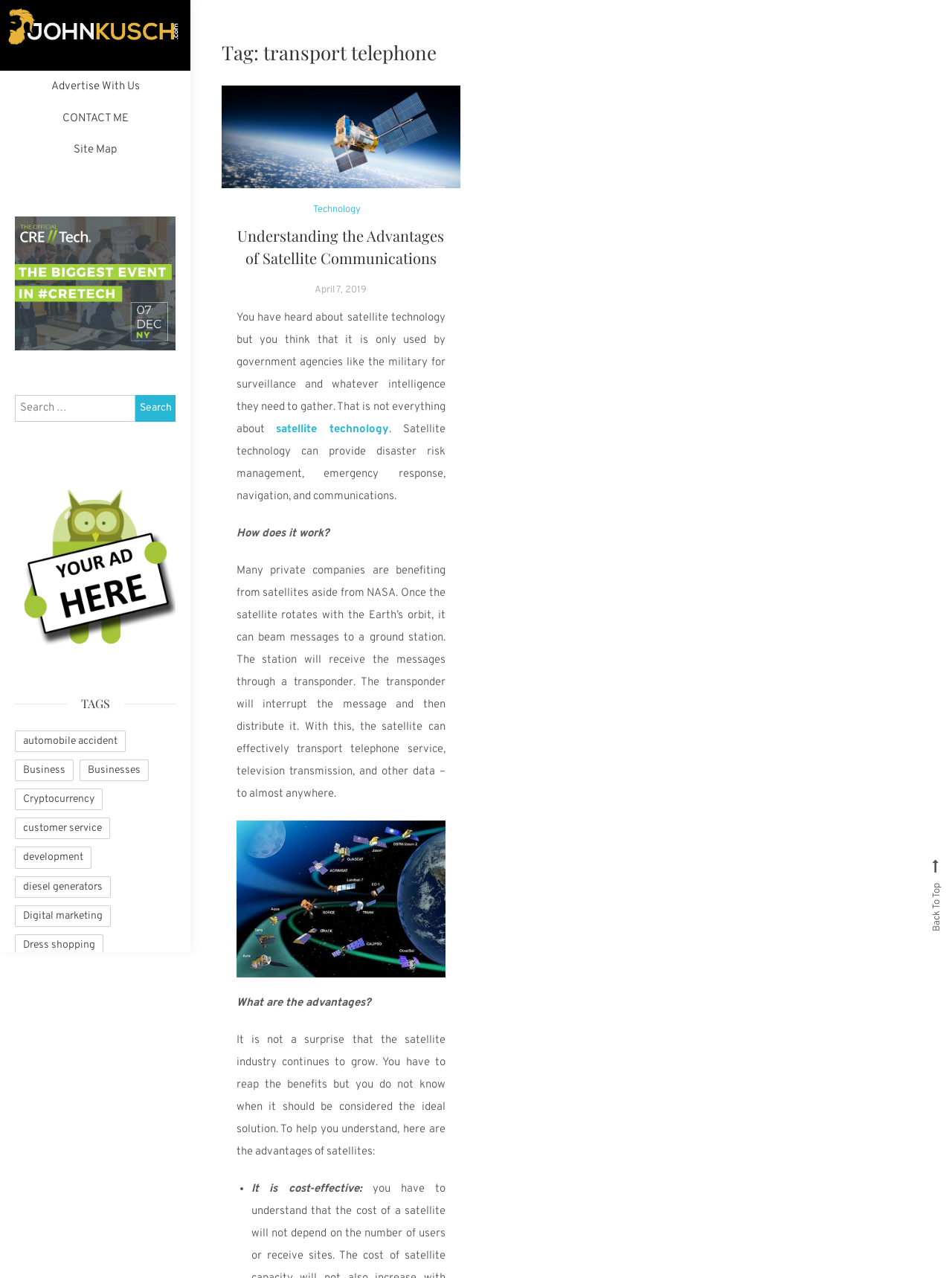Find the bounding box coordinates of the element to click in order to complete this instruction: "Click on the 'TAGS' heading". The bounding box coordinates must be four float numbers between 0 and 1, denoted as [left, top, right, bottom].

[0.082, 0.541, 0.118, 0.56]